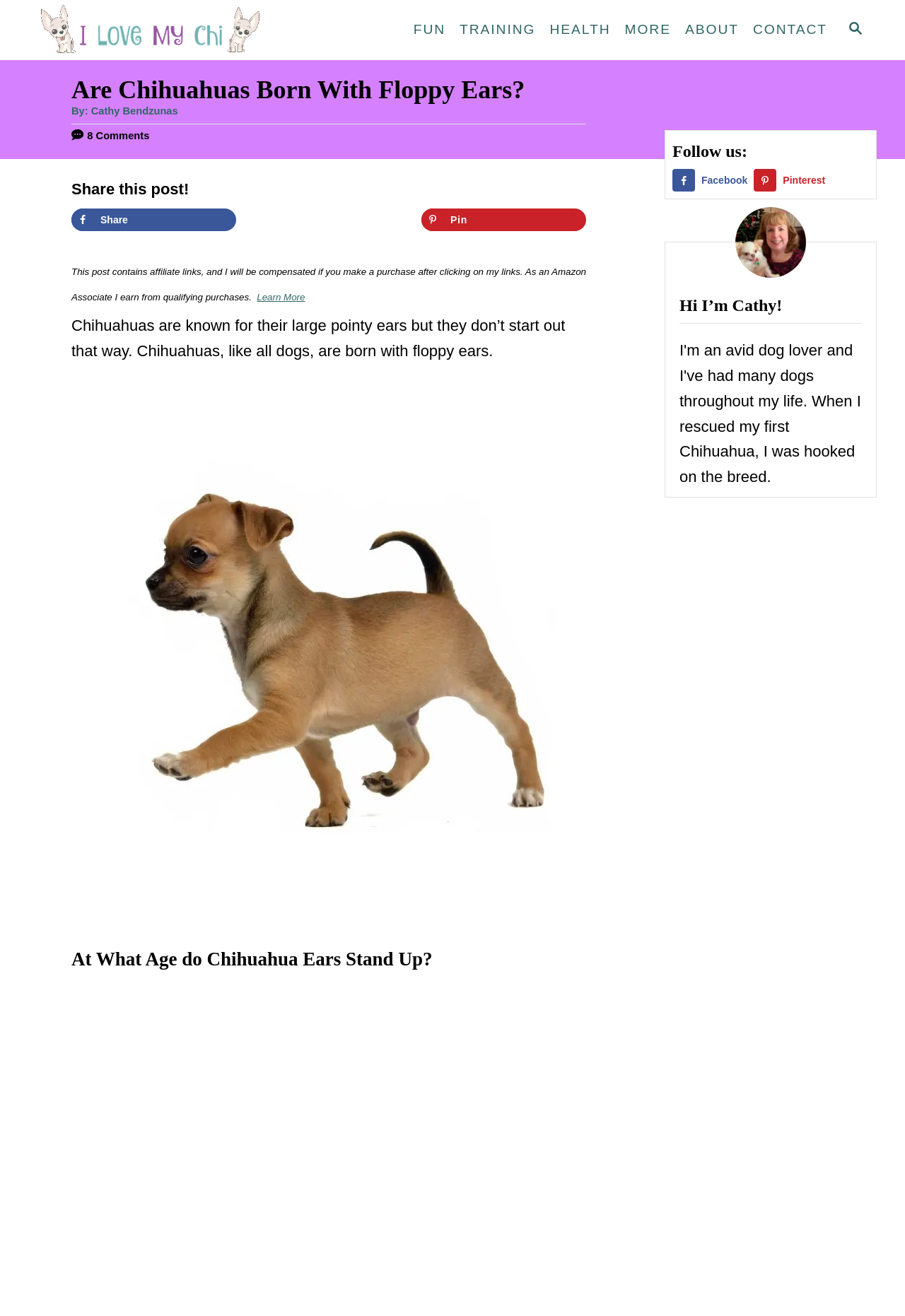Identify the bounding box coordinates for the element you need to click to achieve the following task: "Read the article by Cathy Bendzunas". Provide the bounding box coordinates as four float numbers between 0 and 1, in the form [left, top, right, bottom].

[0.101, 0.08, 0.197, 0.089]